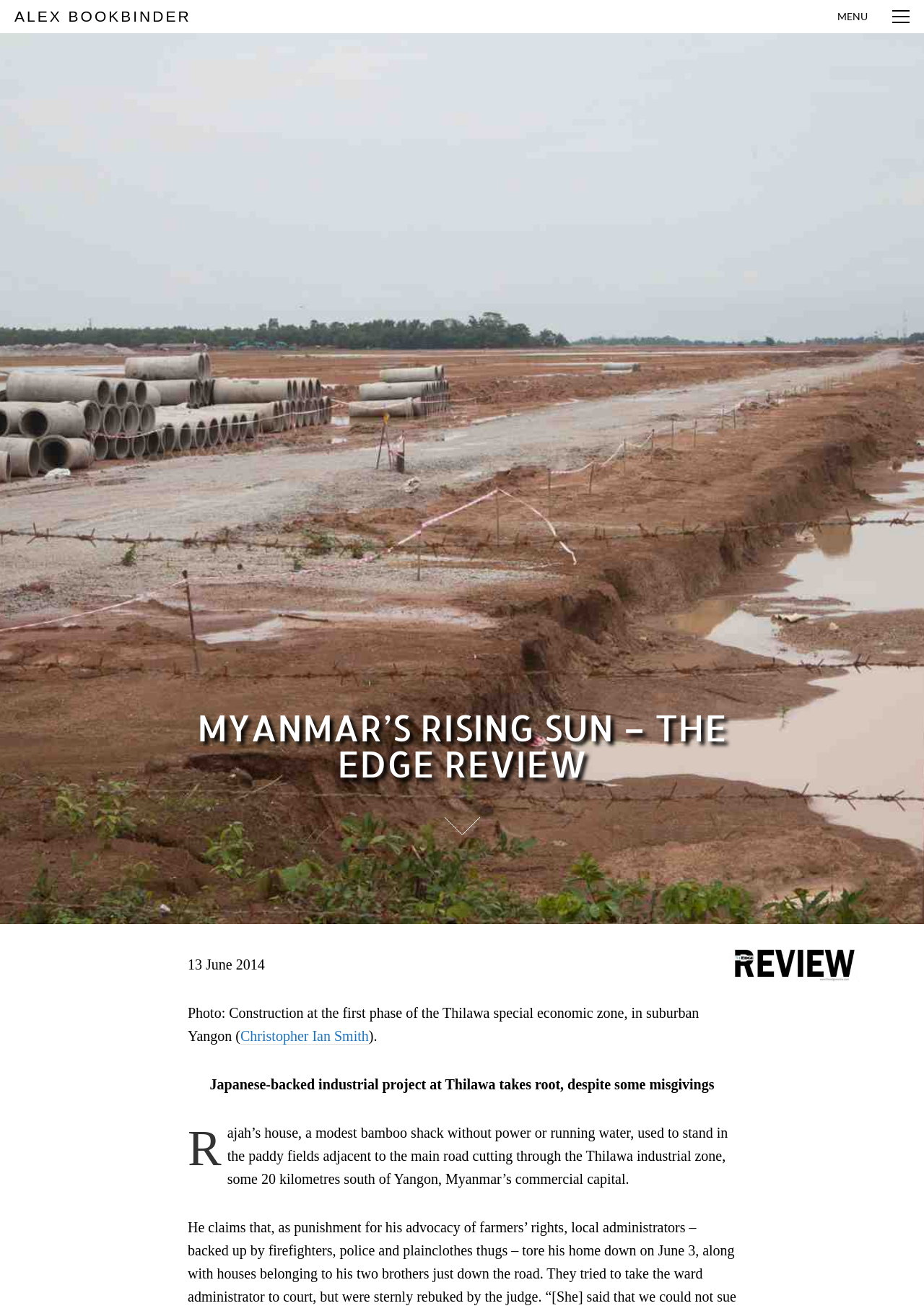Please find the bounding box coordinates in the format (top-left x, top-left y, bottom-right x, bottom-right y) for the given element description. Ensure the coordinates are floating point numbers between 0 and 1. Description: Menu

[0.906, 0.006, 0.984, 0.02]